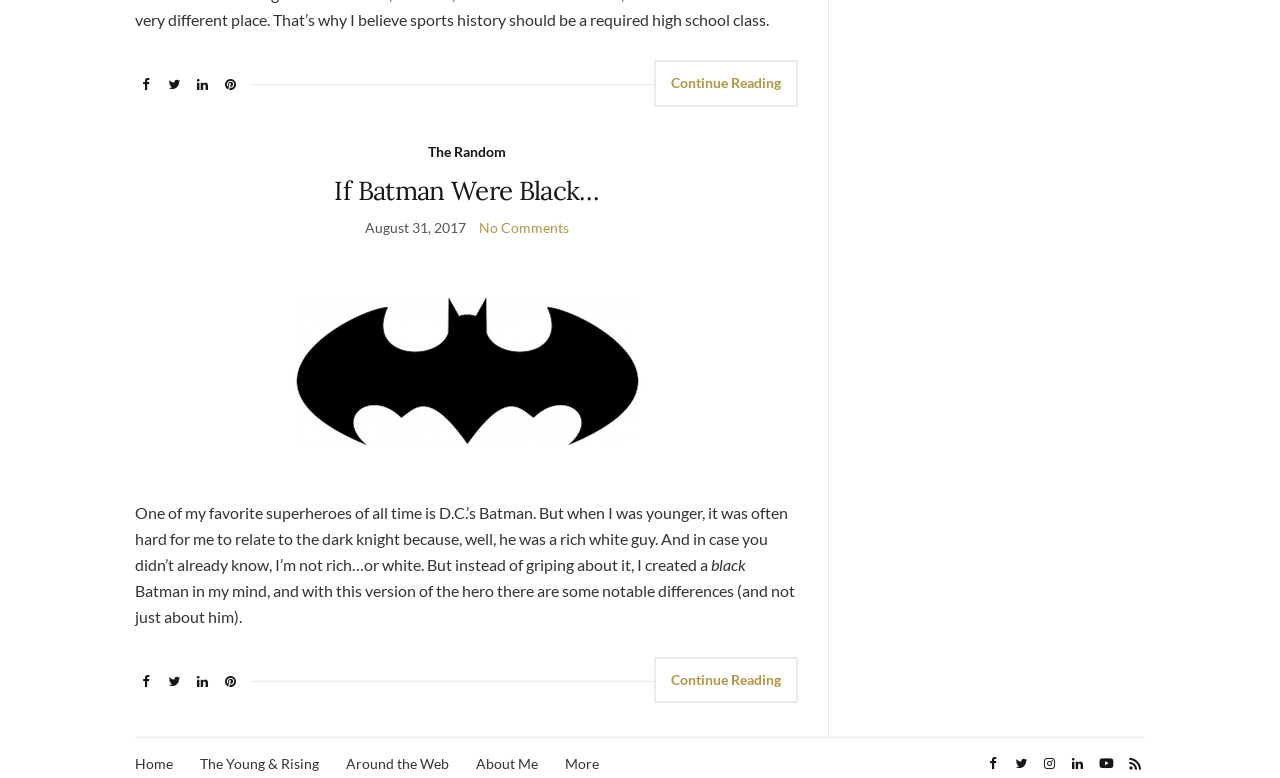Please locate the bounding box coordinates of the element that should be clicked to achieve the given instruction: "Click on 'Continue Reading' at the bottom".

[0.511, 0.844, 0.624, 0.904]